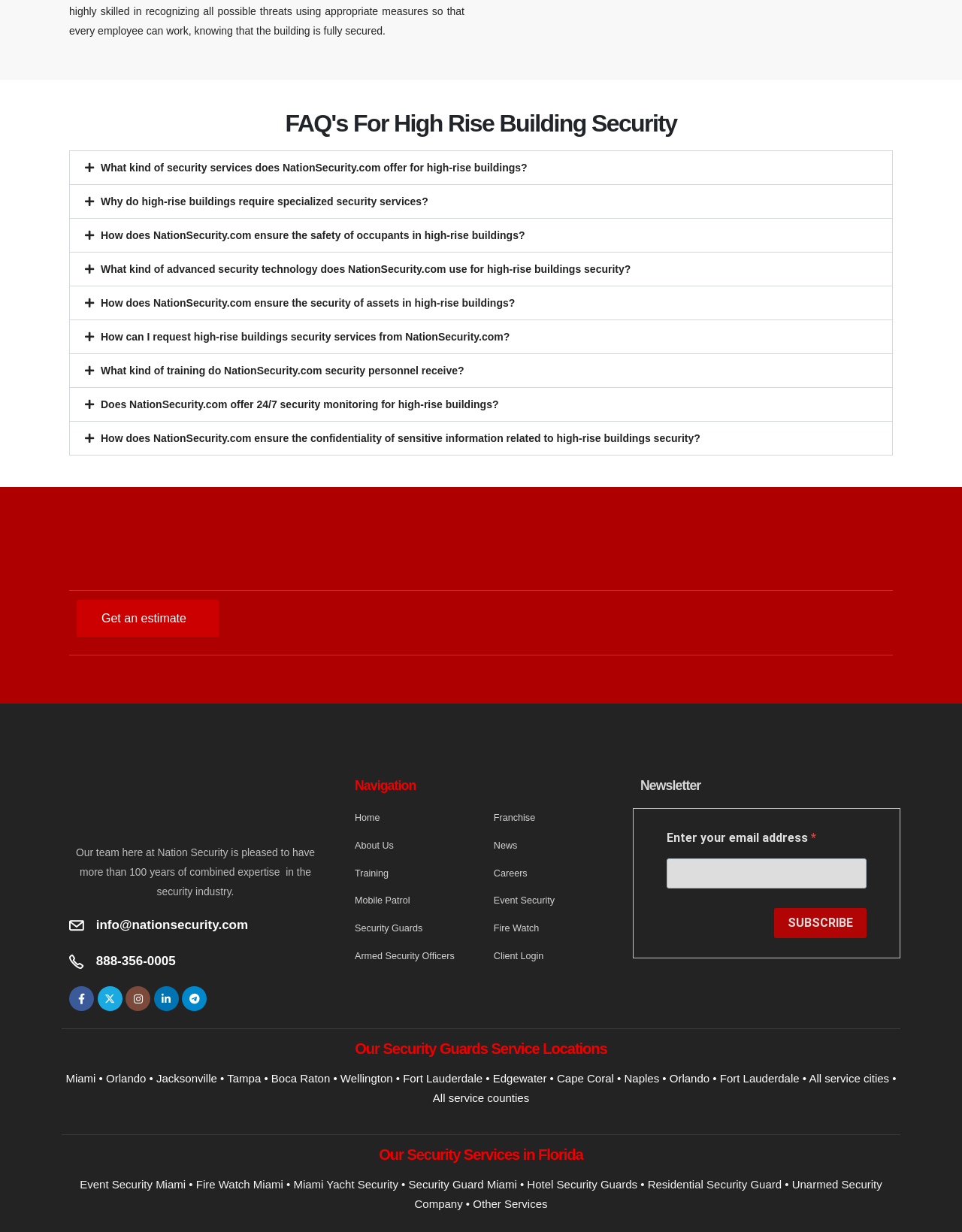What is the purpose of the 'Get an estimate' button?
Answer with a single word or phrase by referring to the visual content.

To request a security service estimate